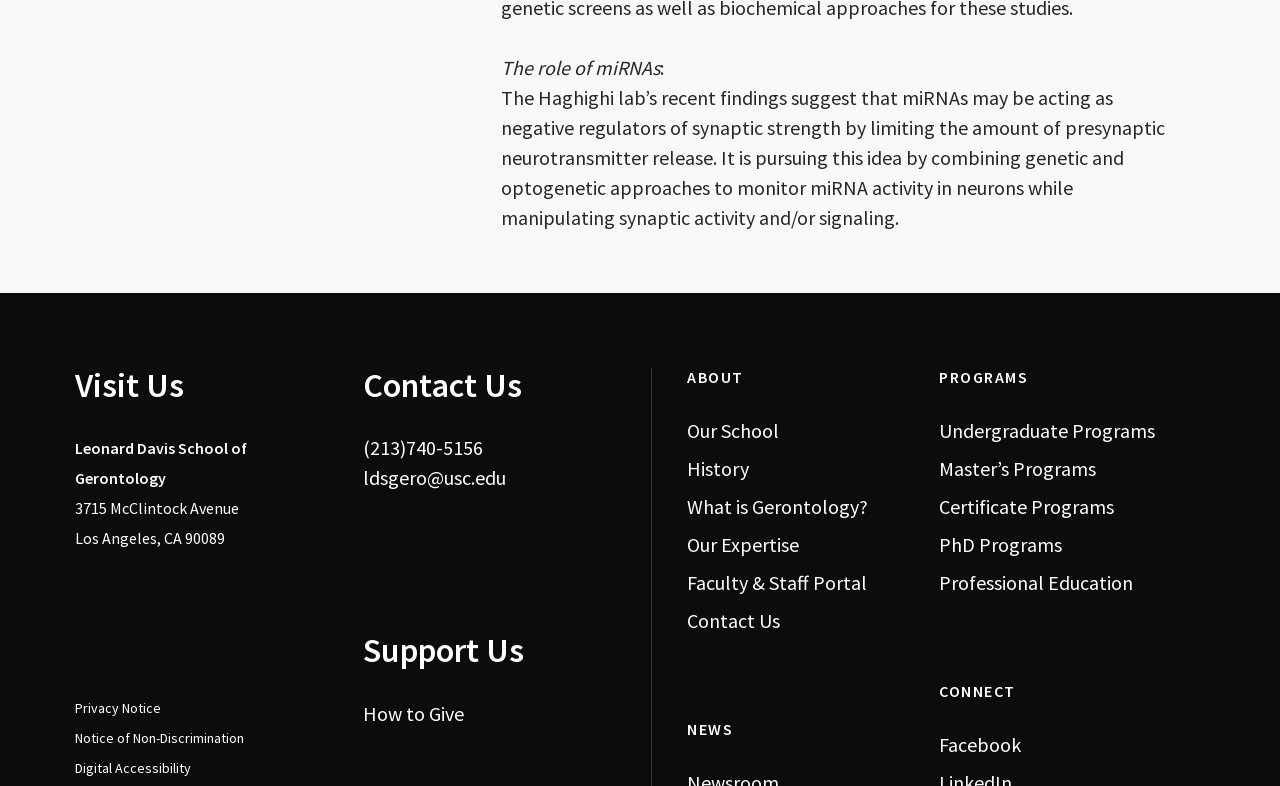What is the address of the school?
Please provide an in-depth and detailed response to the question.

I found the answer by looking at the static text elements with the contents '3715 McClintock Avenue' and 'Los Angeles, CA 90089' located at the top-left section of the webpage, which are likely to be the address of the school.